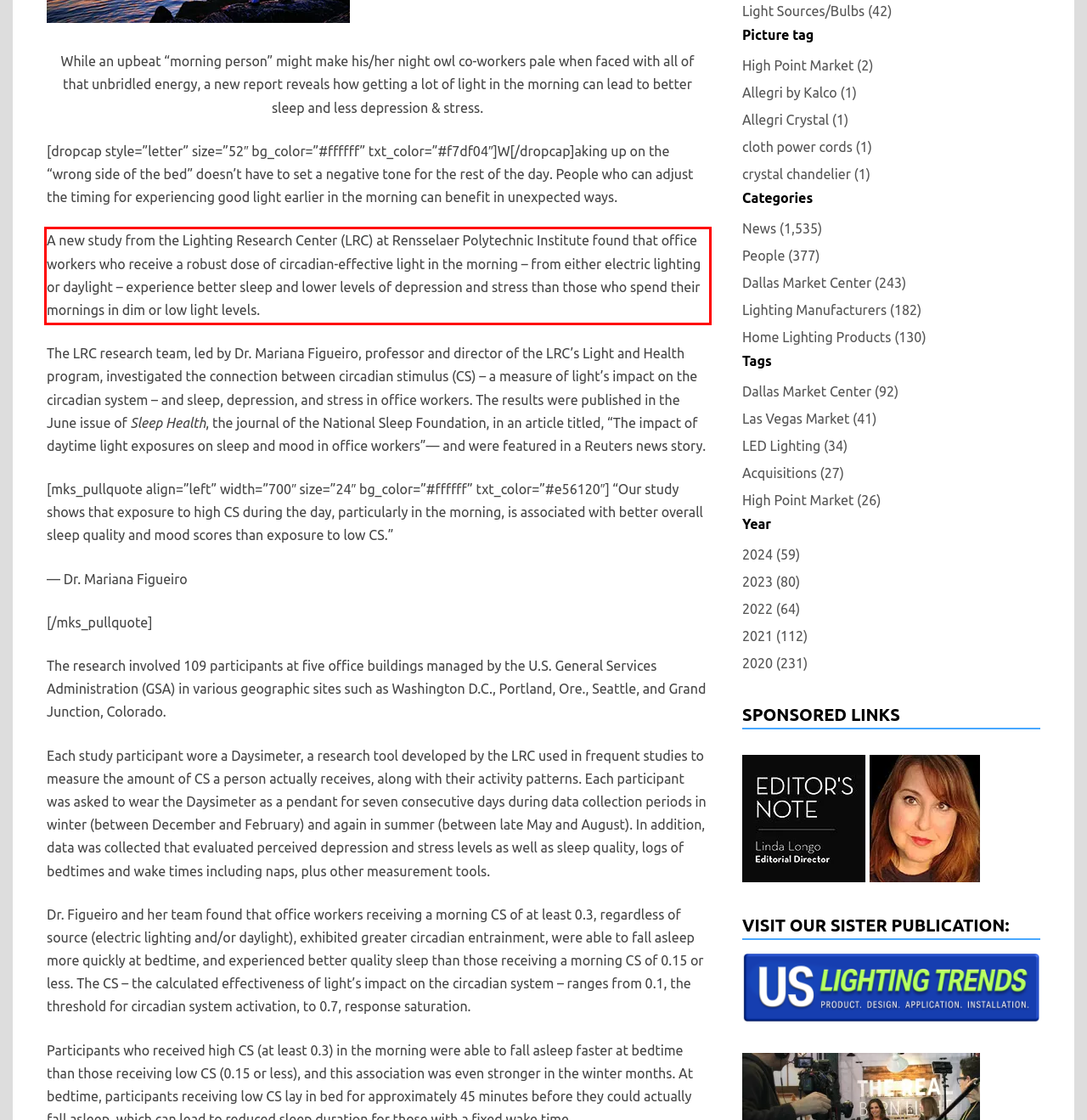Using the provided webpage screenshot, identify and read the text within the red rectangle bounding box.

A new study from the Lighting Research Center (LRC) at Rensselaer Polytechnic Institute found that office workers who receive a robust dose of circadian-effective light in the morning – from either electric lighting or daylight – experience better sleep and lower levels of depression and stress than those who spend their mornings in dim or low light levels.